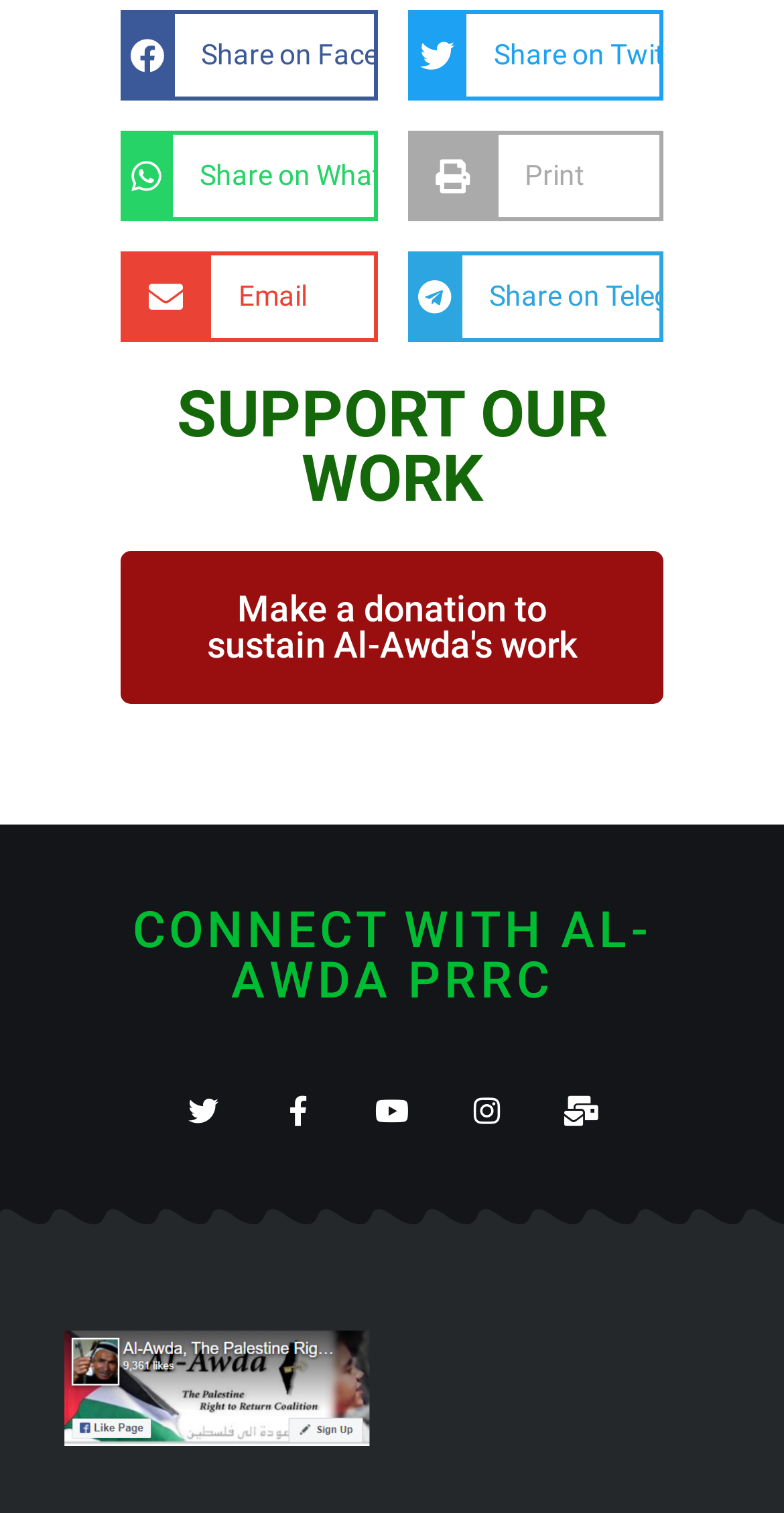What social media platforms can you share on? Examine the screenshot and reply using just one word or a brief phrase.

Facebook, Twitter, WhatsApp, Telegram